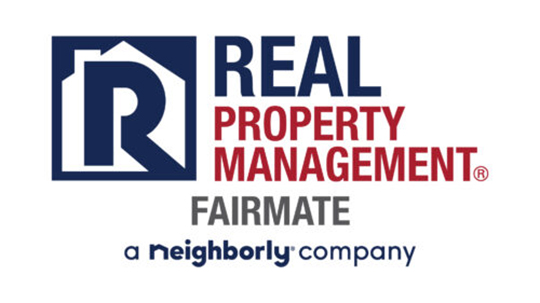Explain the content of the image in detail.

The image features the logo for Real Property Management Fairmate, prominently showcasing the company's name in a bold and modern design. The logo includes a stylized letter "R" in blue, accompanied by the words "Real Property Management" in a striking red font. Below this, the word "Fairmate" is presented in a sleek gray typeface, emphasizing the company's commitment to professional property management services. Additionally, the tagline "a neighborly company" appears in a smaller blue font, hinting at a community-focused approach. This logo represents the brand's identity, conveying reliability and expertise in property management.